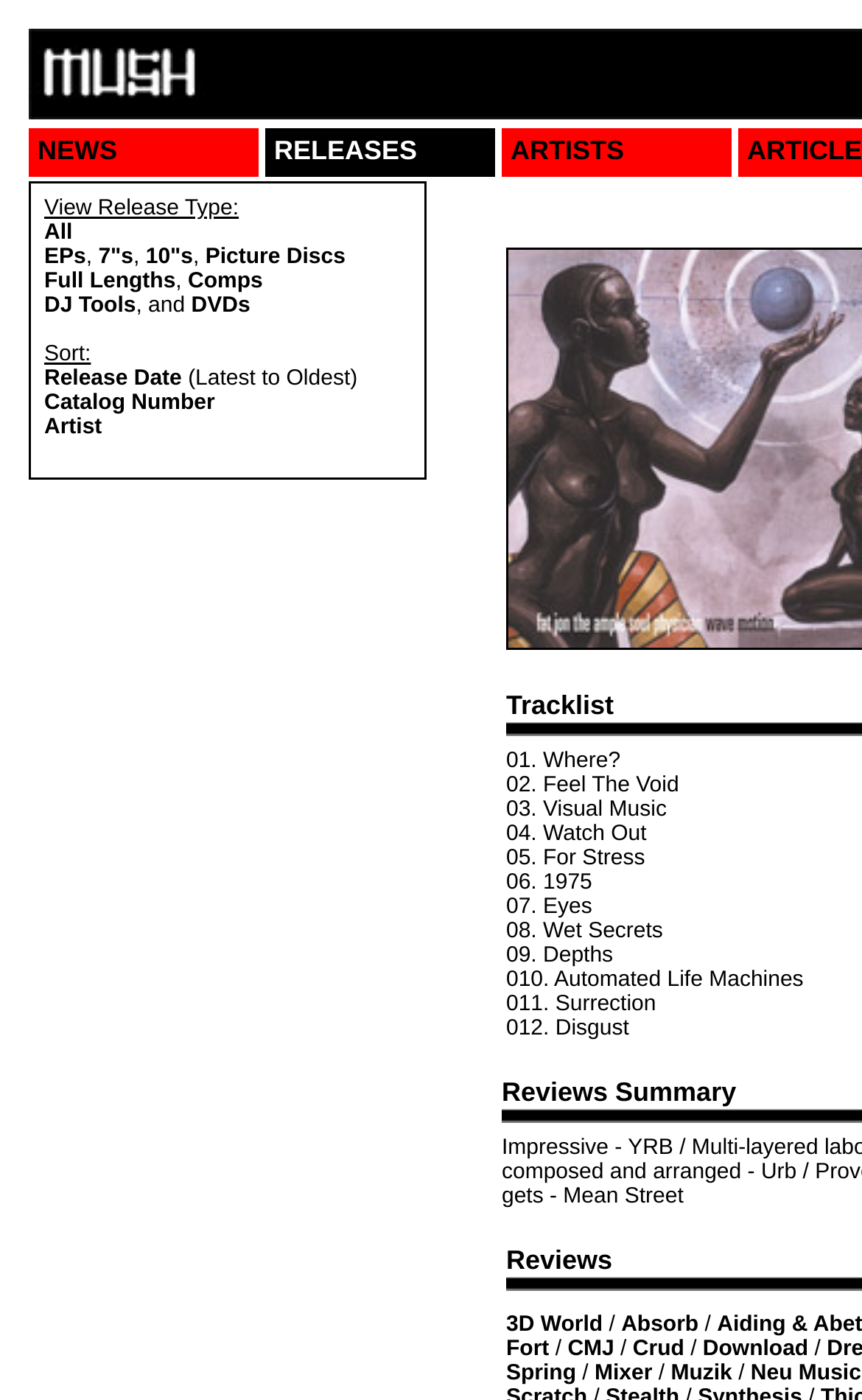Refer to the image and provide a thorough answer to this question:
What is the first track in the album?

I looked at the table that lists the tracks and found that the first track is '01. Where?'.